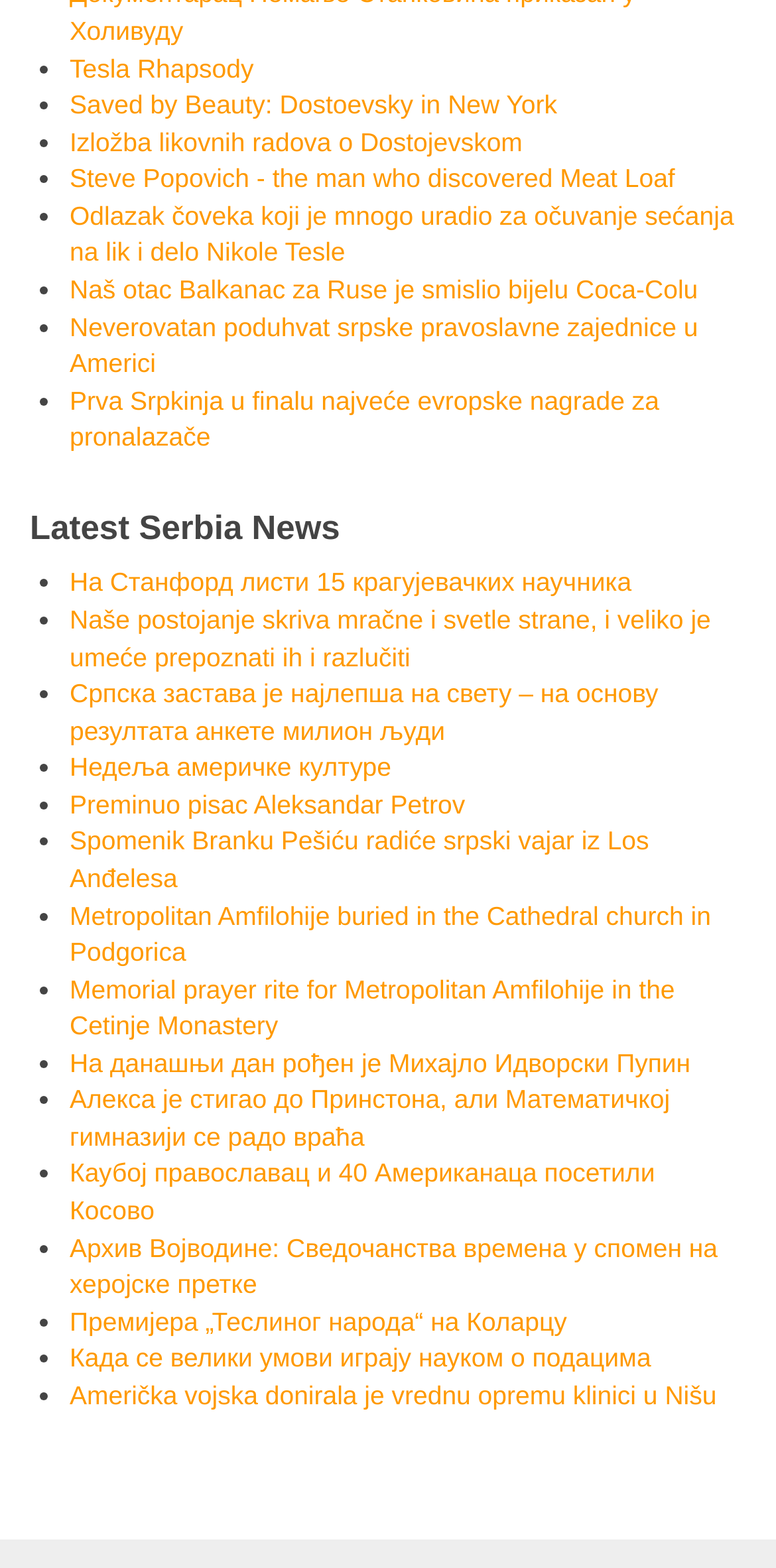Identify the bounding box coordinates of the element to click to follow this instruction: 'Read 'Latest Serbia News''. Ensure the coordinates are four float values between 0 and 1, provided as [left, top, right, bottom].

[0.038, 0.326, 0.962, 0.349]